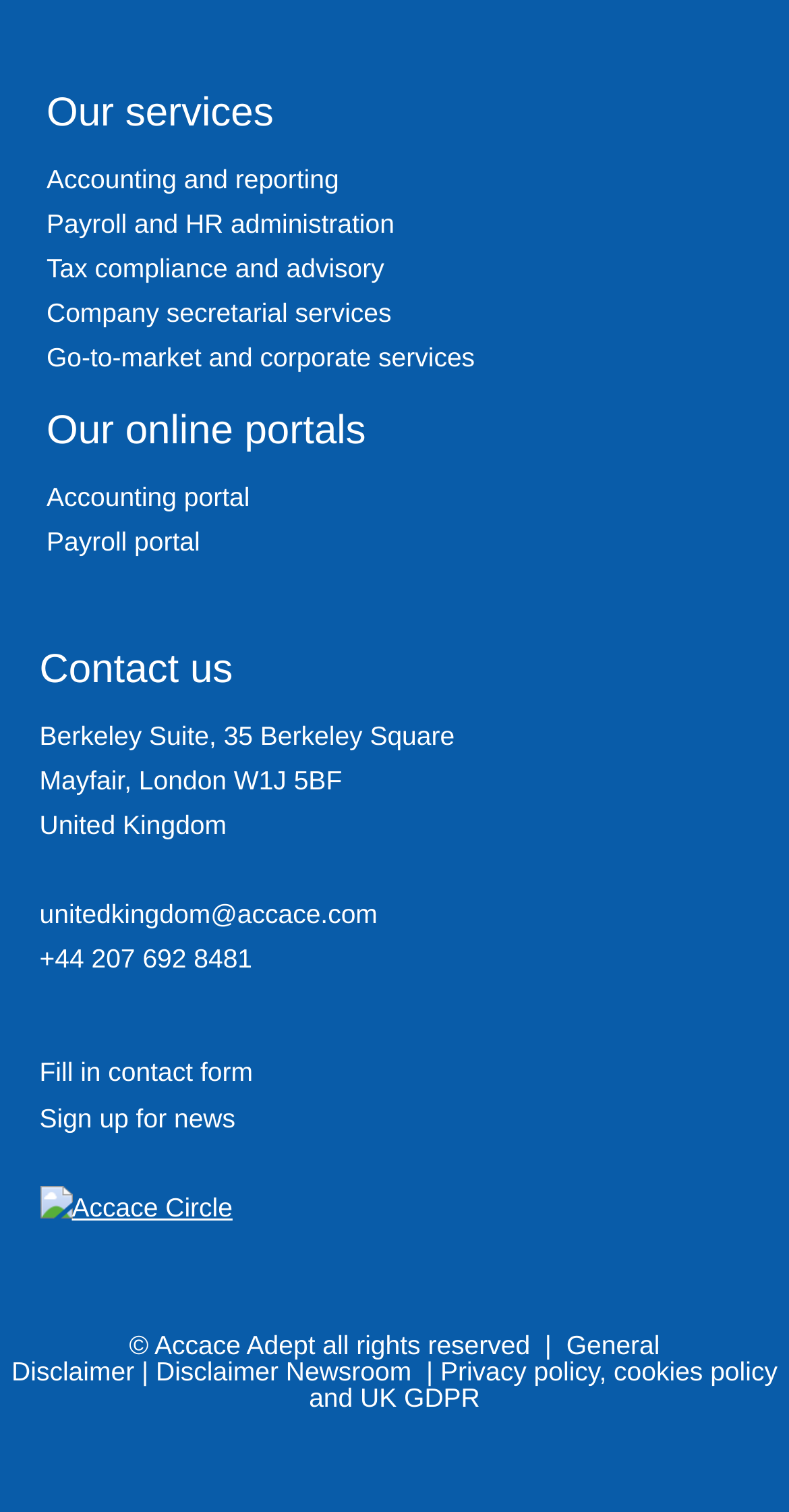Identify the bounding box coordinates for the element you need to click to achieve the following task: "Access payroll portal". The coordinates must be four float values ranging from 0 to 1, formatted as [left, top, right, bottom].

[0.059, 0.348, 0.254, 0.368]